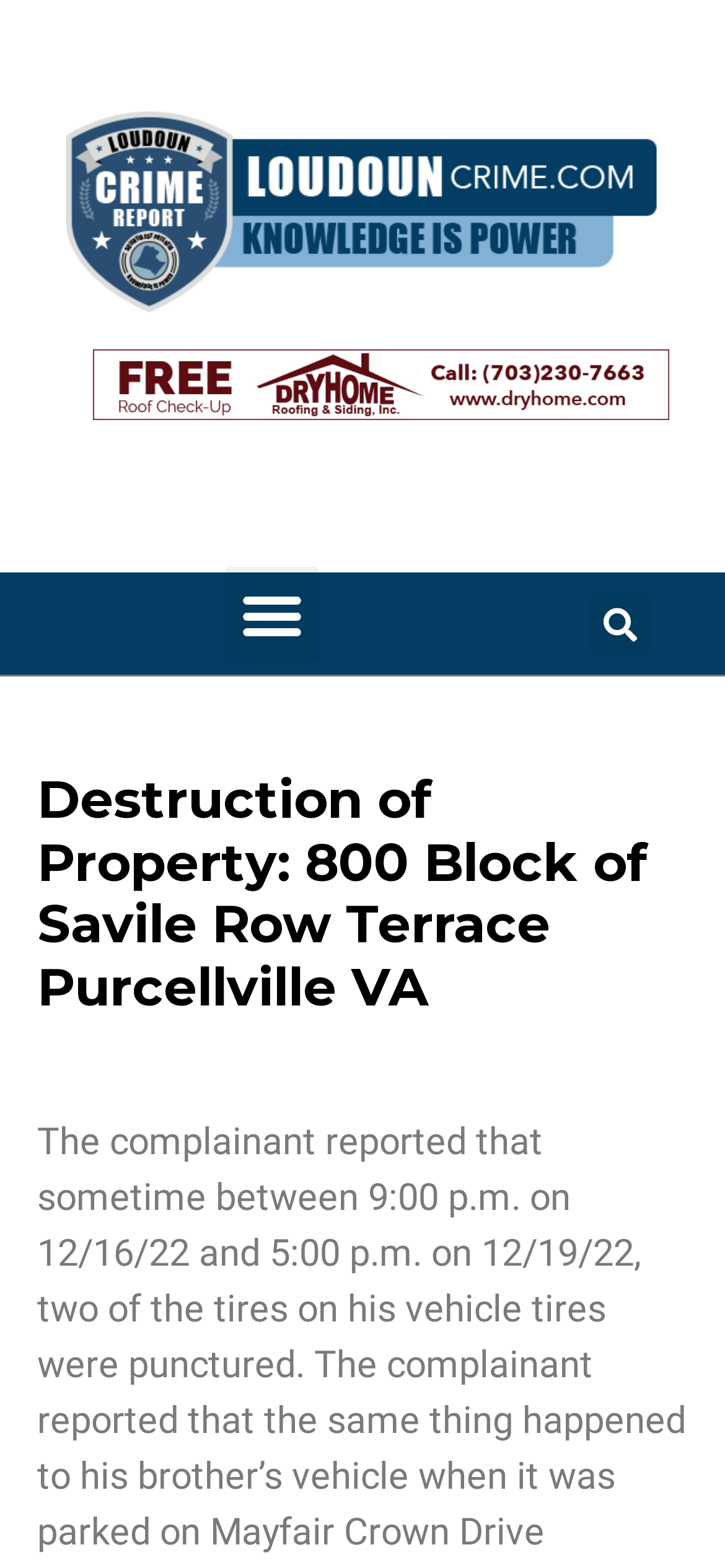Extract the bounding box coordinates of the UI element described: "Search". Provide the coordinates in the format [left, top, right, bottom] with values ranging from 0 to 1.

[0.813, 0.378, 0.898, 0.417]